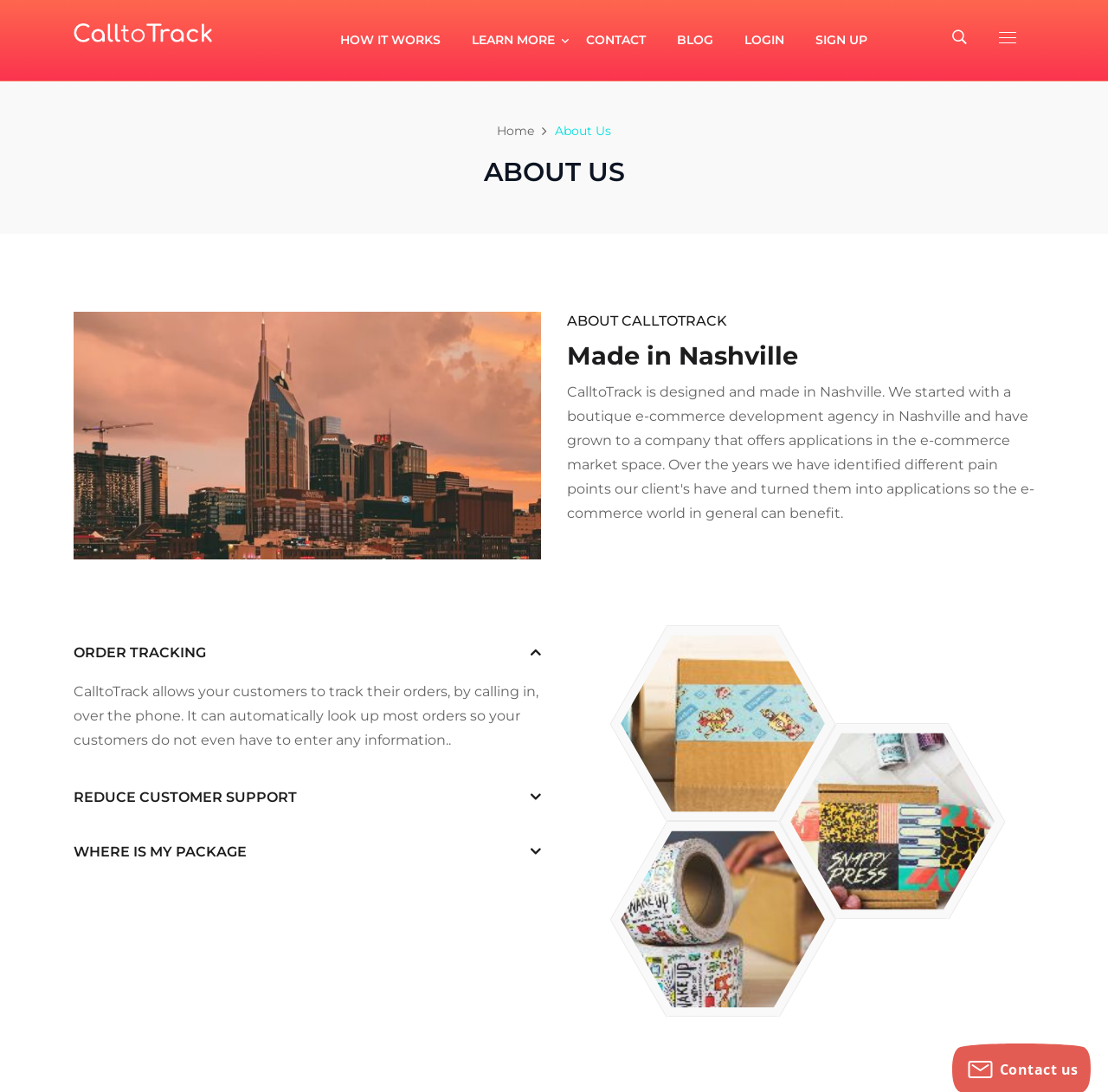What is the location where CalltoTrack is developed?
Use the screenshot to answer the question with a single word or phrase.

Nashville